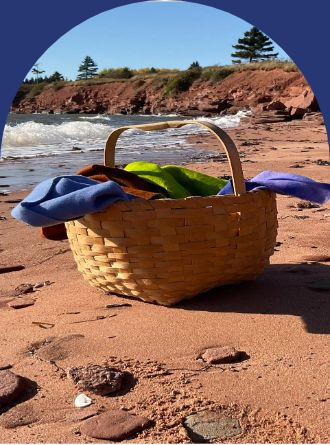Provide a one-word or brief phrase answer to the question:
What is the dominant color of the fabric pieces on the basket?

Blue, green, and brown